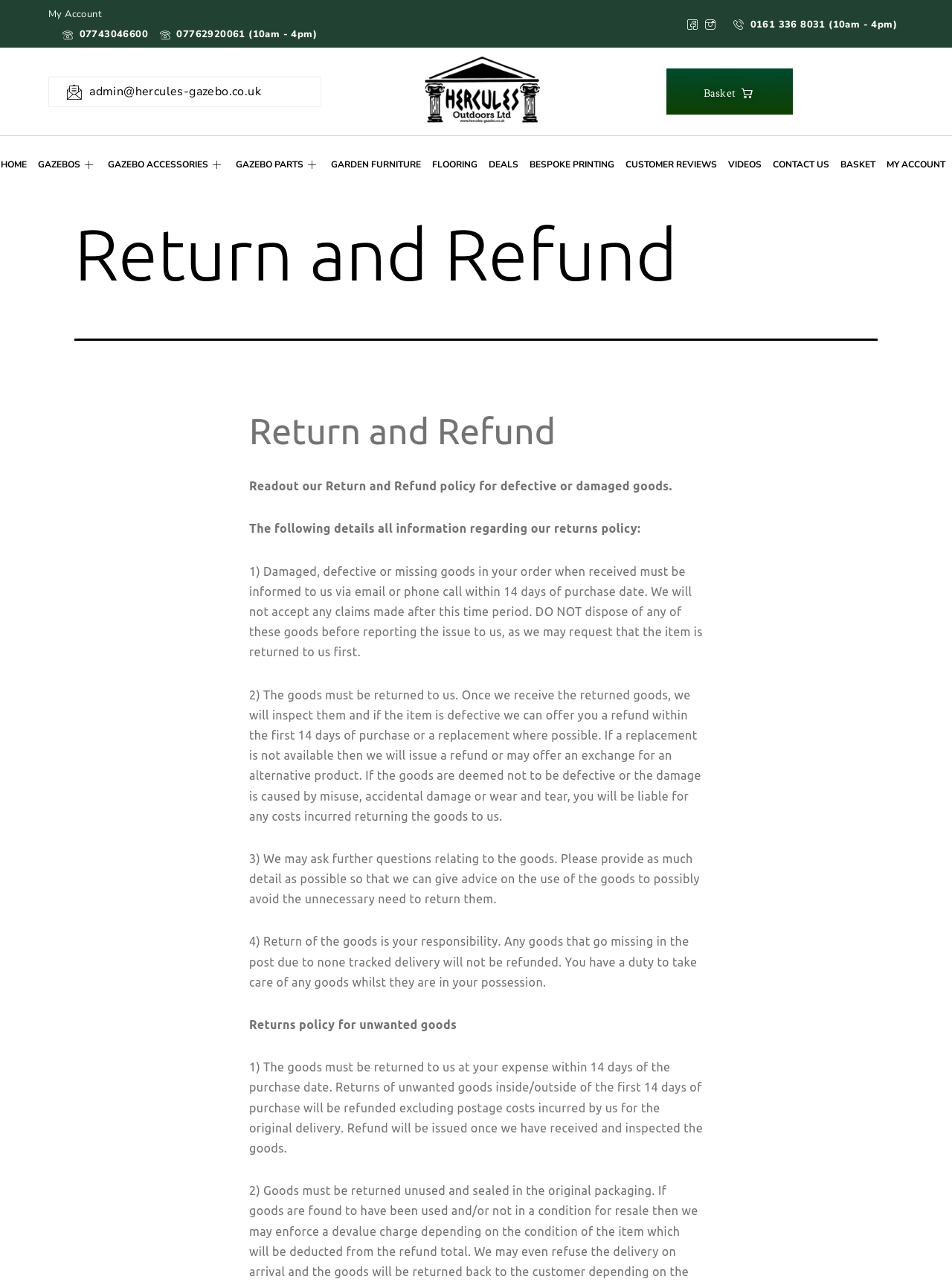What is the purpose of the return and refund policy?
Use the screenshot to answer the question with a single word or phrase.

For defective or damaged goods